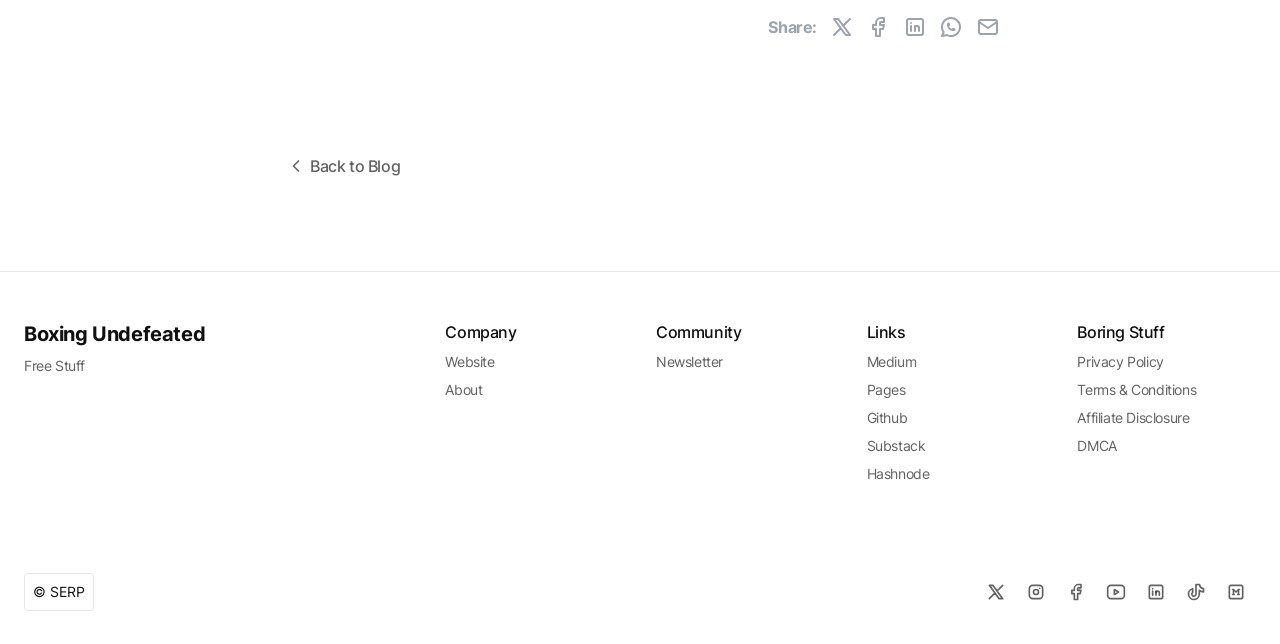Can you find the bounding box coordinates of the area I should click to execute the following instruction: "Check out the company website"?

[0.348, 0.548, 0.386, 0.574]